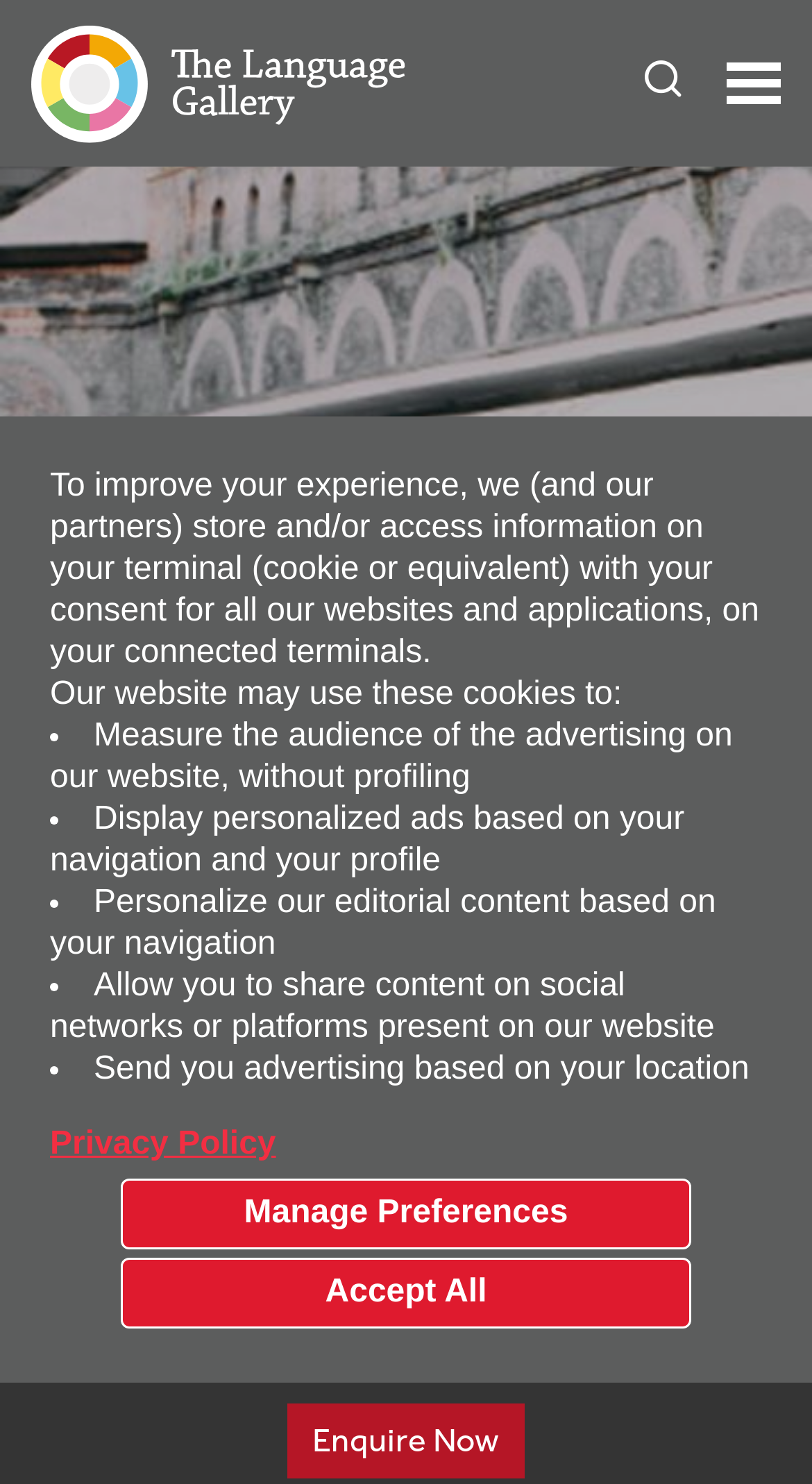Determine the bounding box coordinates of the UI element described by: "aria-label="Toggle search modal"".

[0.764, 0.029, 0.869, 0.083]